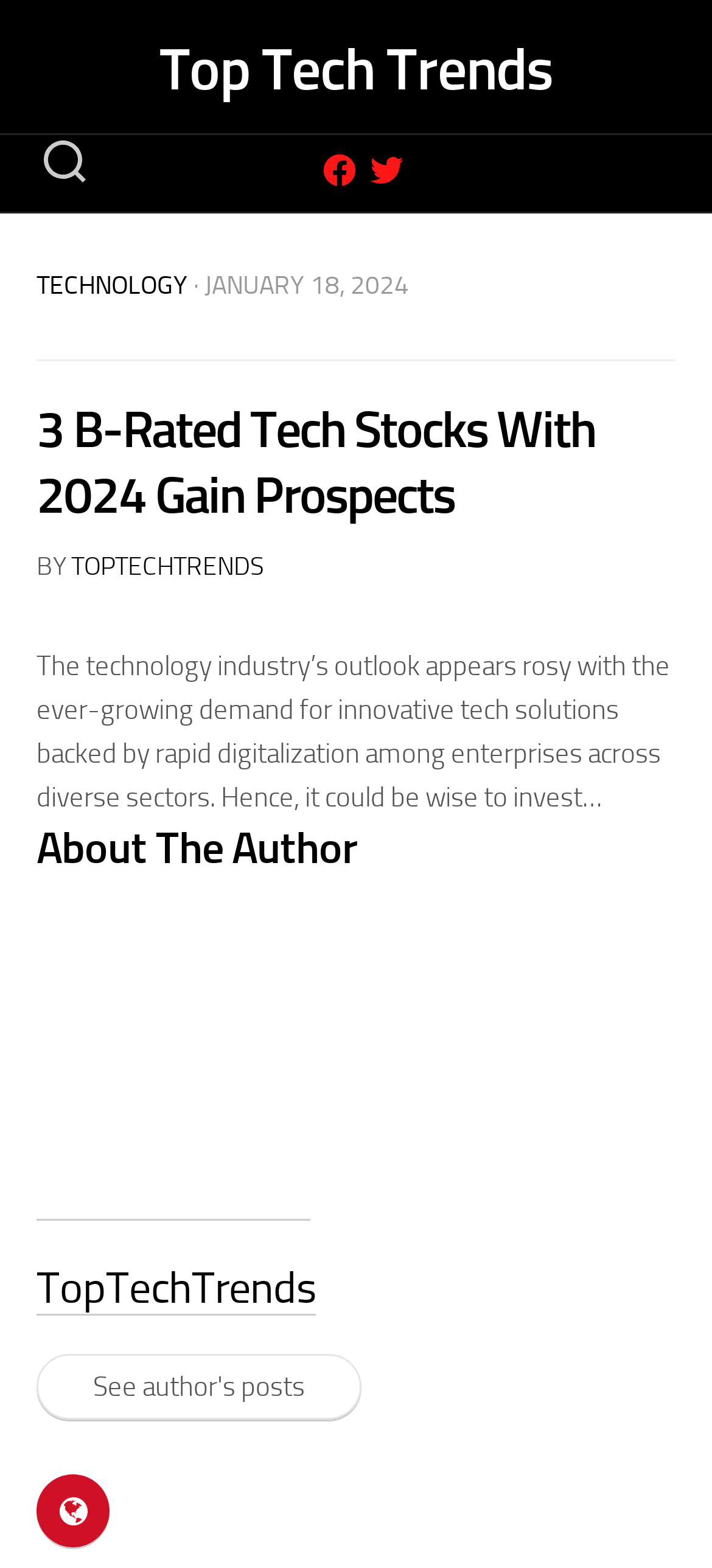How many links are there in the article?
Using the image, respond with a single word or phrase.

7